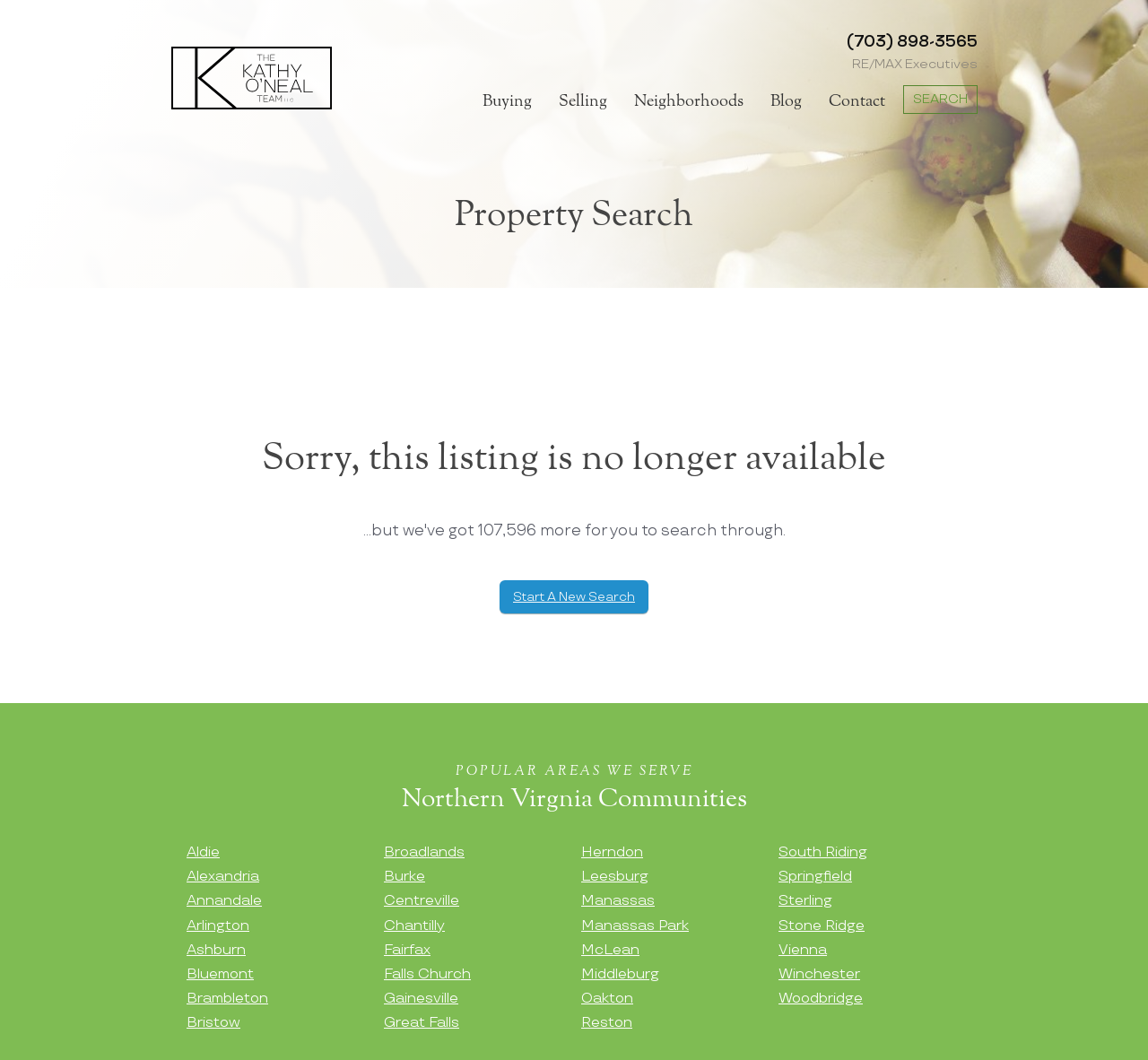What areas are served by the realty team?
Kindly offer a comprehensive and detailed response to the question.

I found the areas served by the realty team by looking at the section below the 'POPULAR AREAS WE SERVE' heading, where I saw a list of links to various Northern Virginia communities.